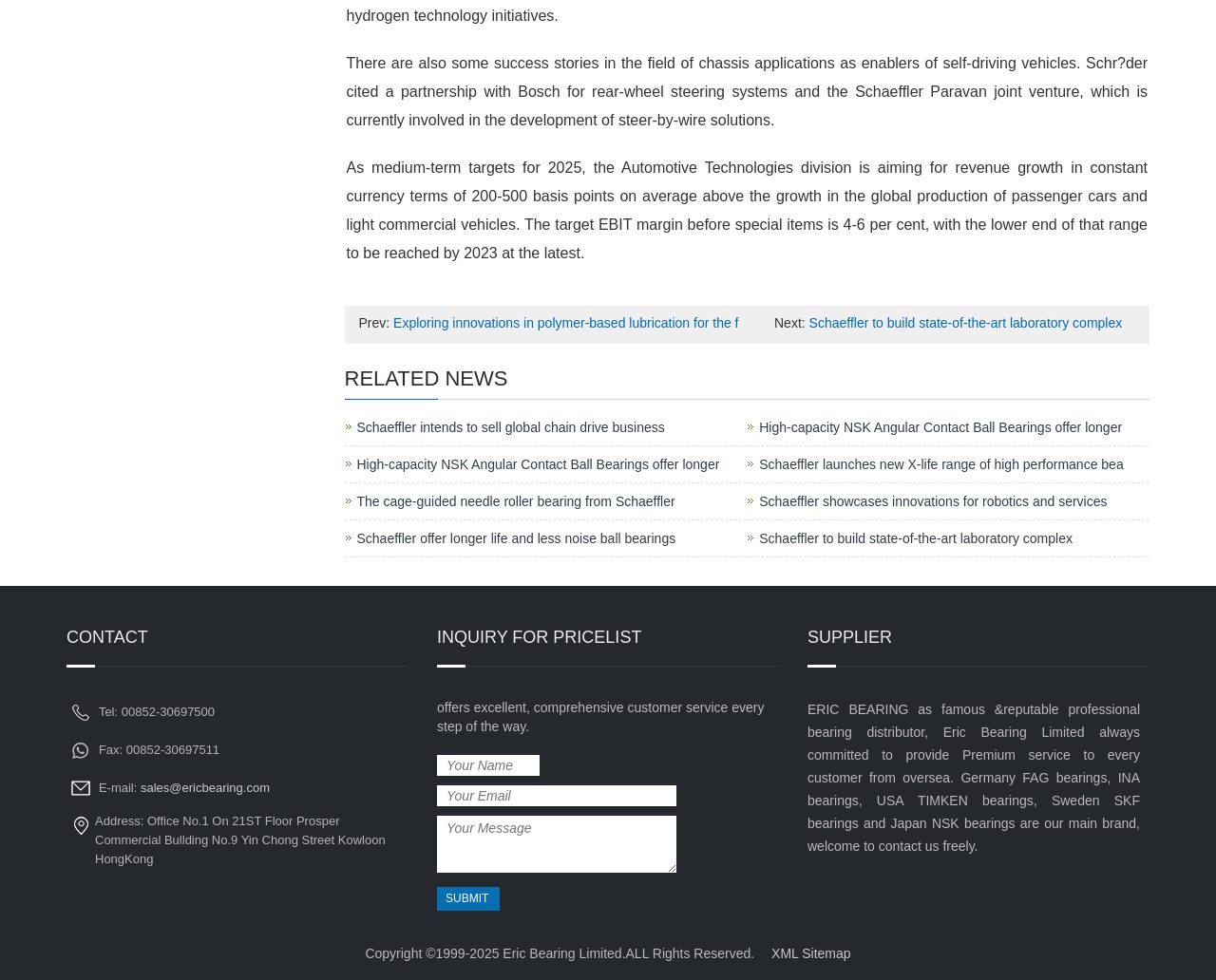Please answer the following query using a single word or phrase: 
How many links are there under RELATED NEWS?

6